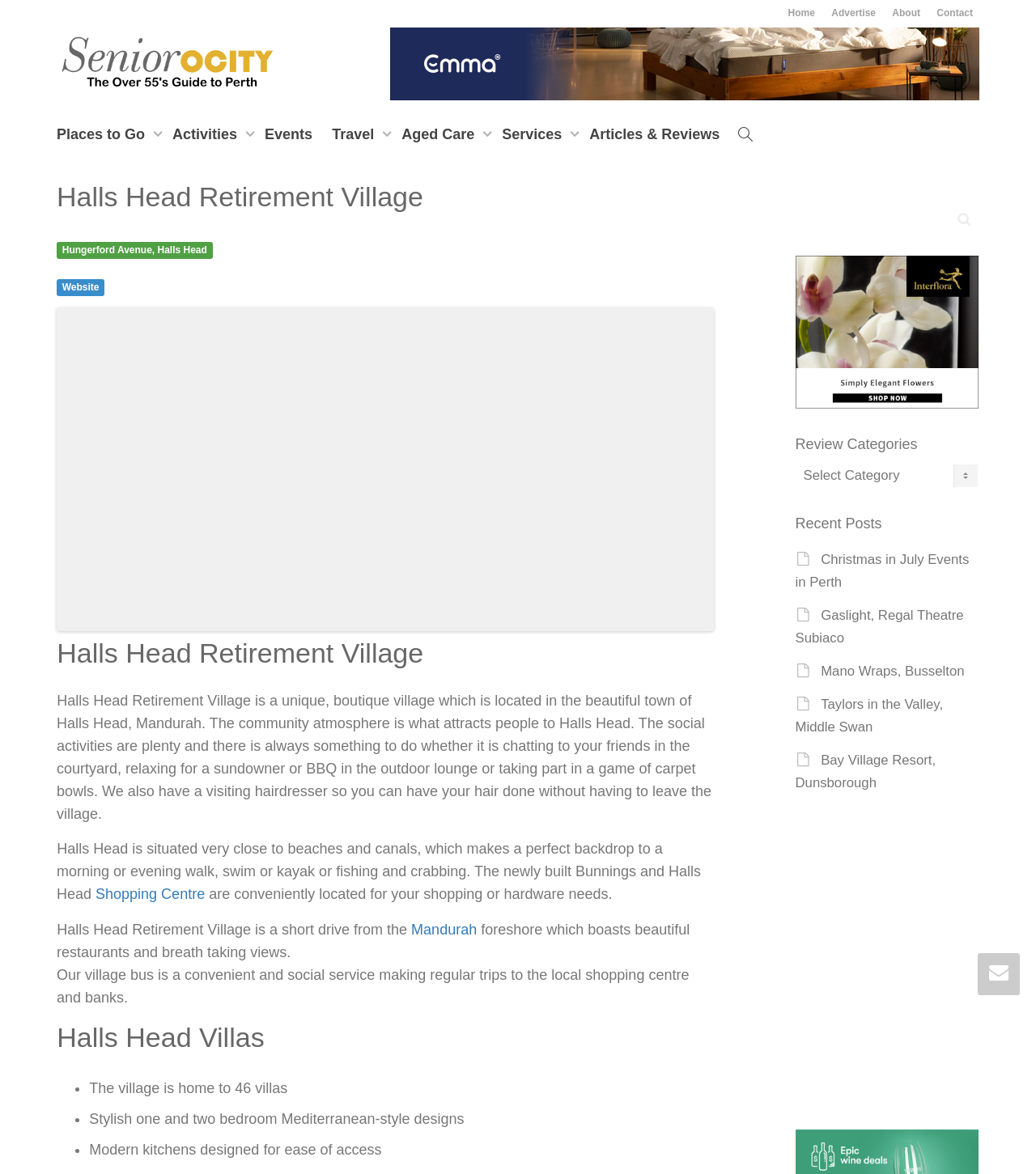What is the location of the village?
Provide a concise answer using a single word or phrase based on the image.

Halls Head, Mandurah